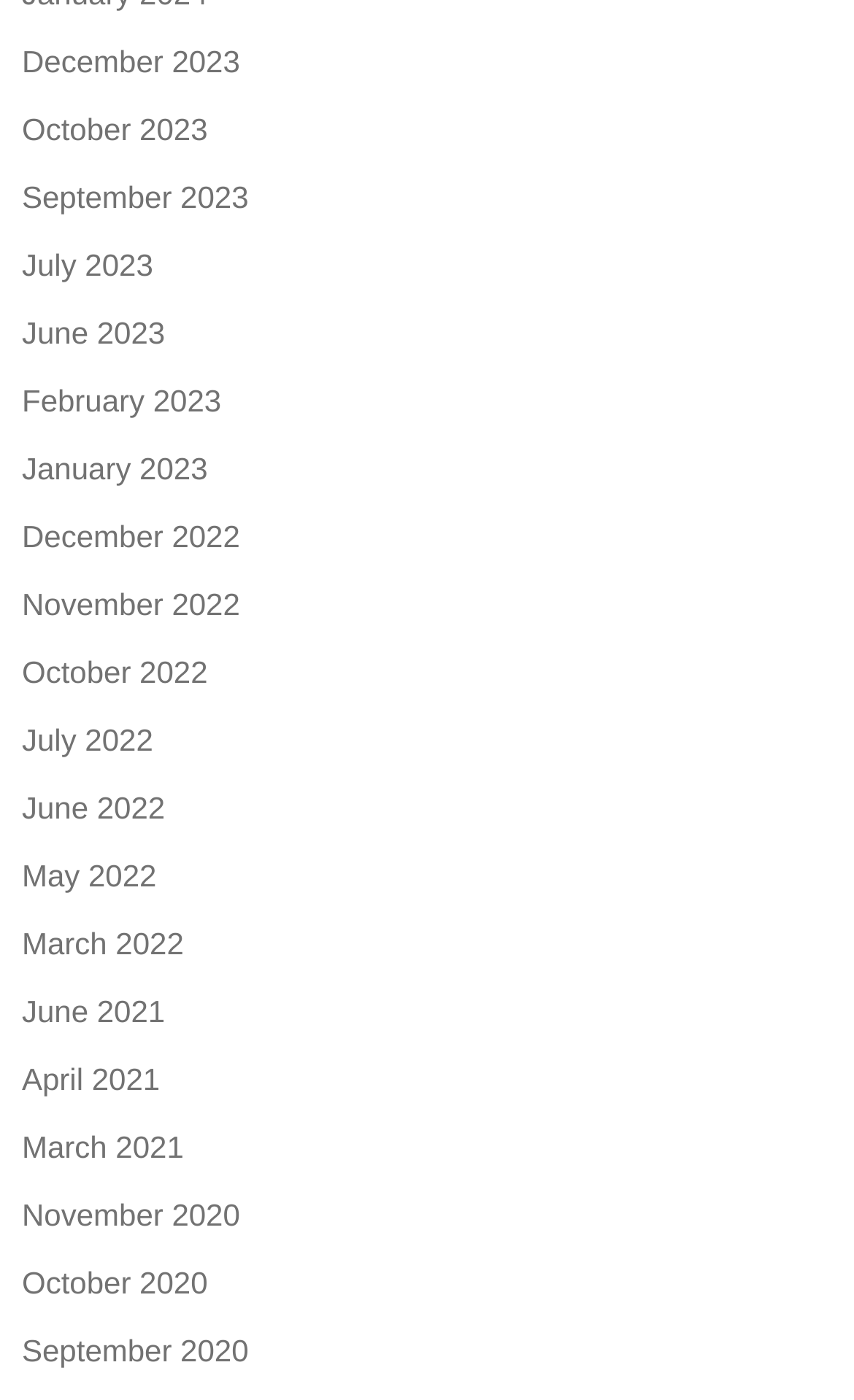Indicate the bounding box coordinates of the element that must be clicked to execute the instruction: "Browse November 2020". The coordinates should be given as four float numbers between 0 and 1, i.e., [left, top, right, bottom].

[0.026, 0.855, 0.281, 0.88]